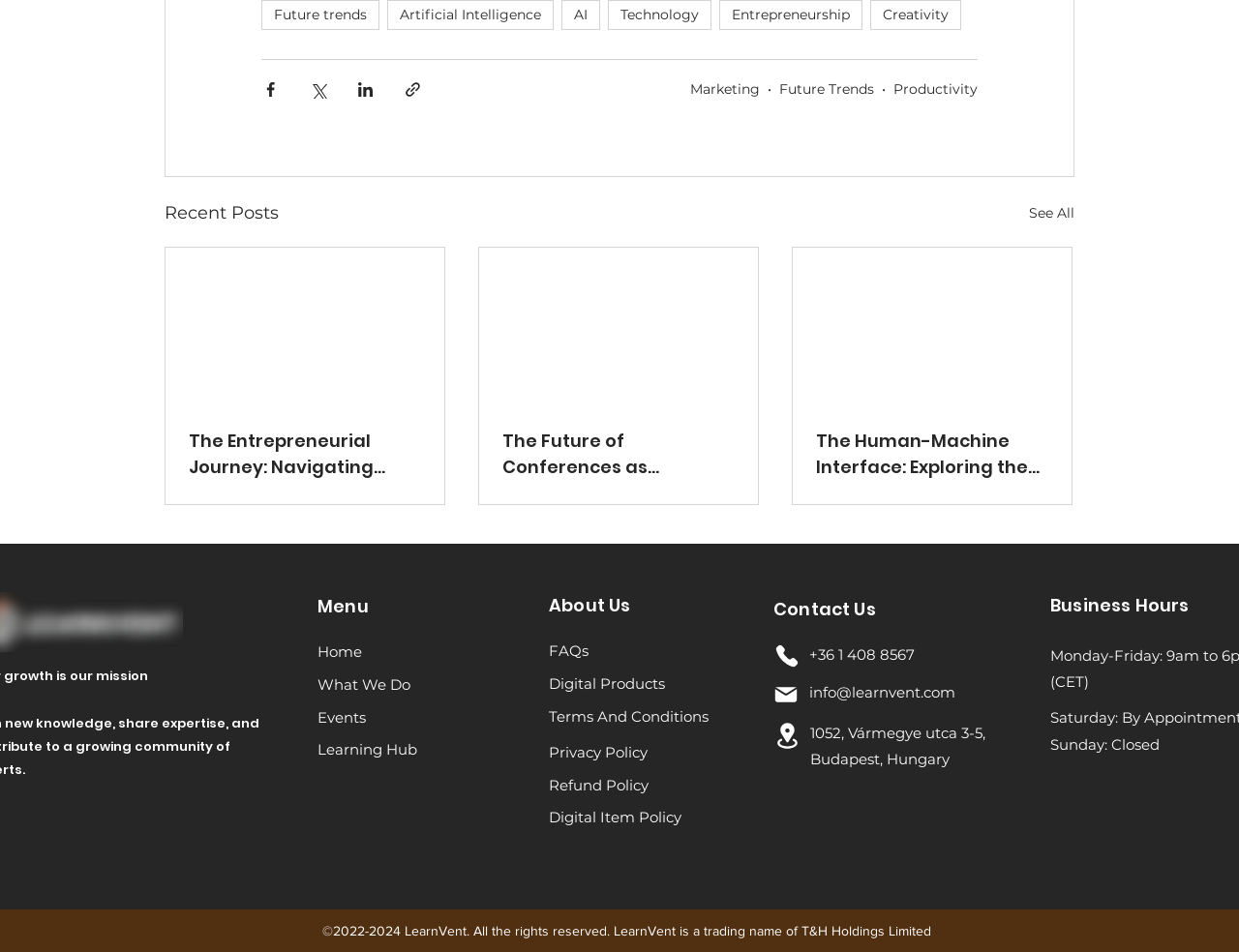What is the company name mentioned in the footer?
Can you offer a detailed and complete answer to this question?

I found the company name in the footer section, where it is mentioned as 'LearnVent is a trading name of T&H Holdings Limited'.